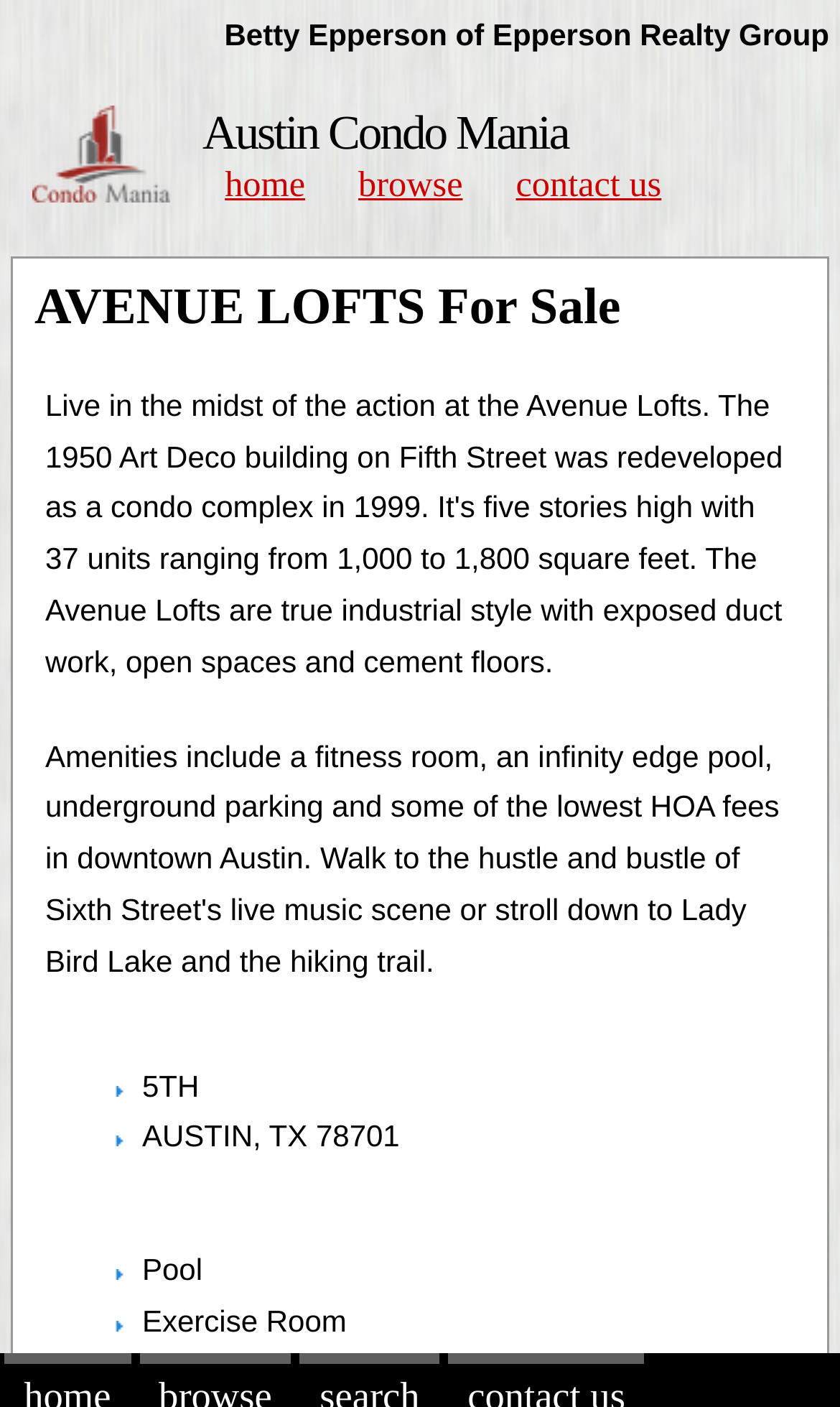What type of building is the Avenue Lofts?
Using the image, give a concise answer in the form of a single word or short phrase.

Mid Rise Building